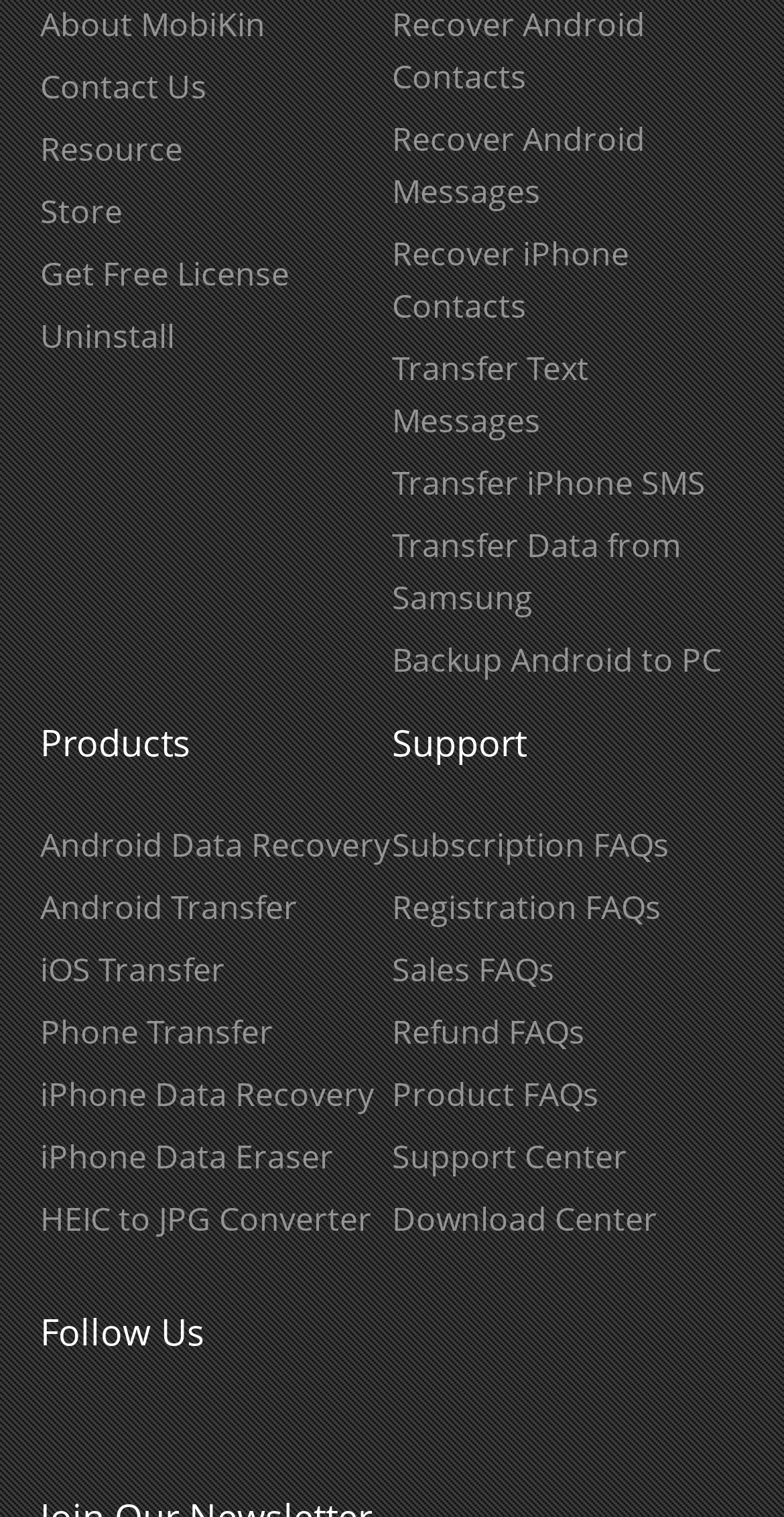Determine the bounding box coordinates for the area that should be clicked to carry out the following instruction: "Click on About MobiKin".

[0.051, 0.001, 0.338, 0.031]